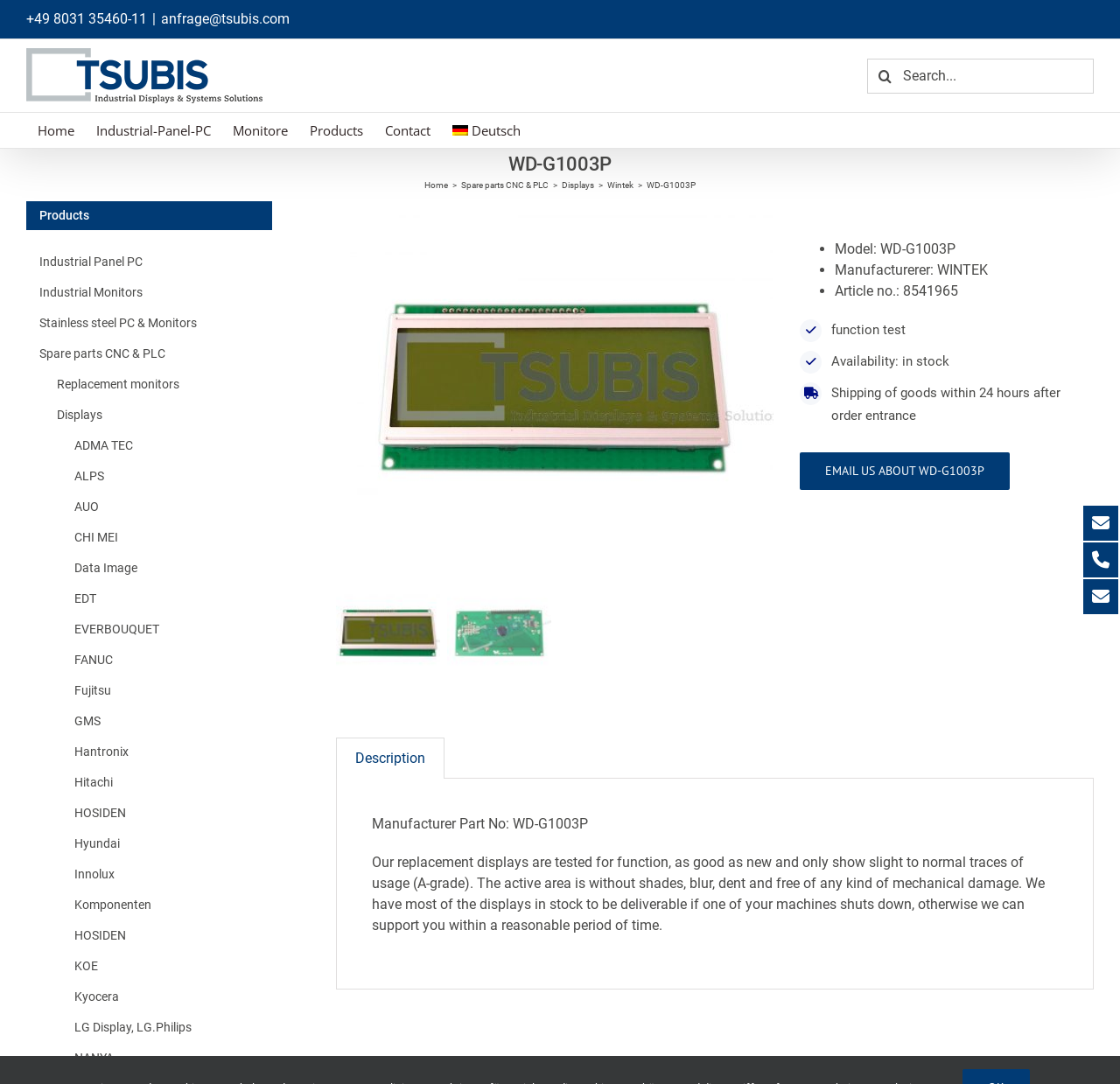Determine the bounding box coordinates of the target area to click to execute the following instruction: "View product description."

[0.3, 0.68, 0.977, 0.718]